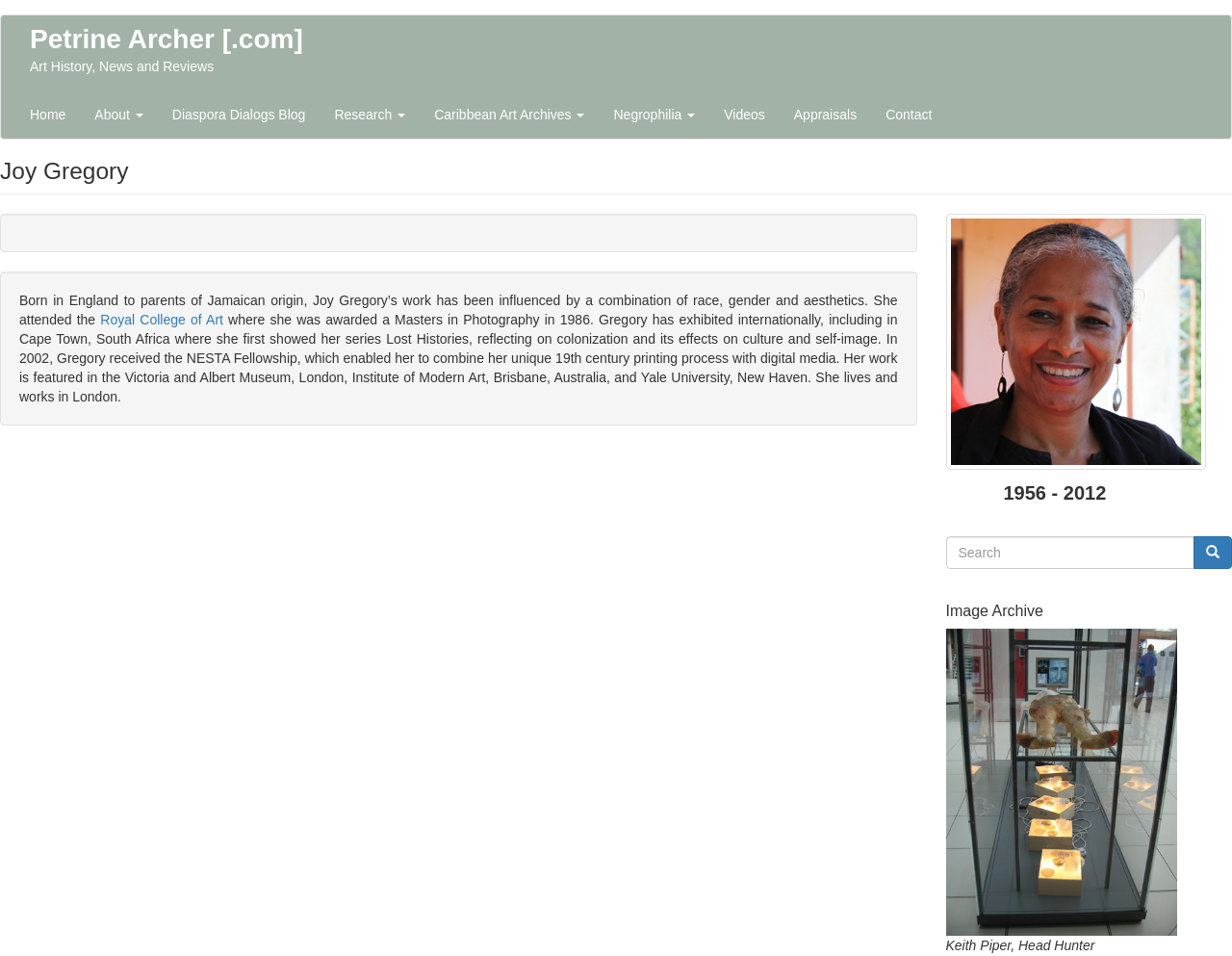Use a single word or phrase to answer the following:
Where did Joy Gregory attend college?

Royal College of Art